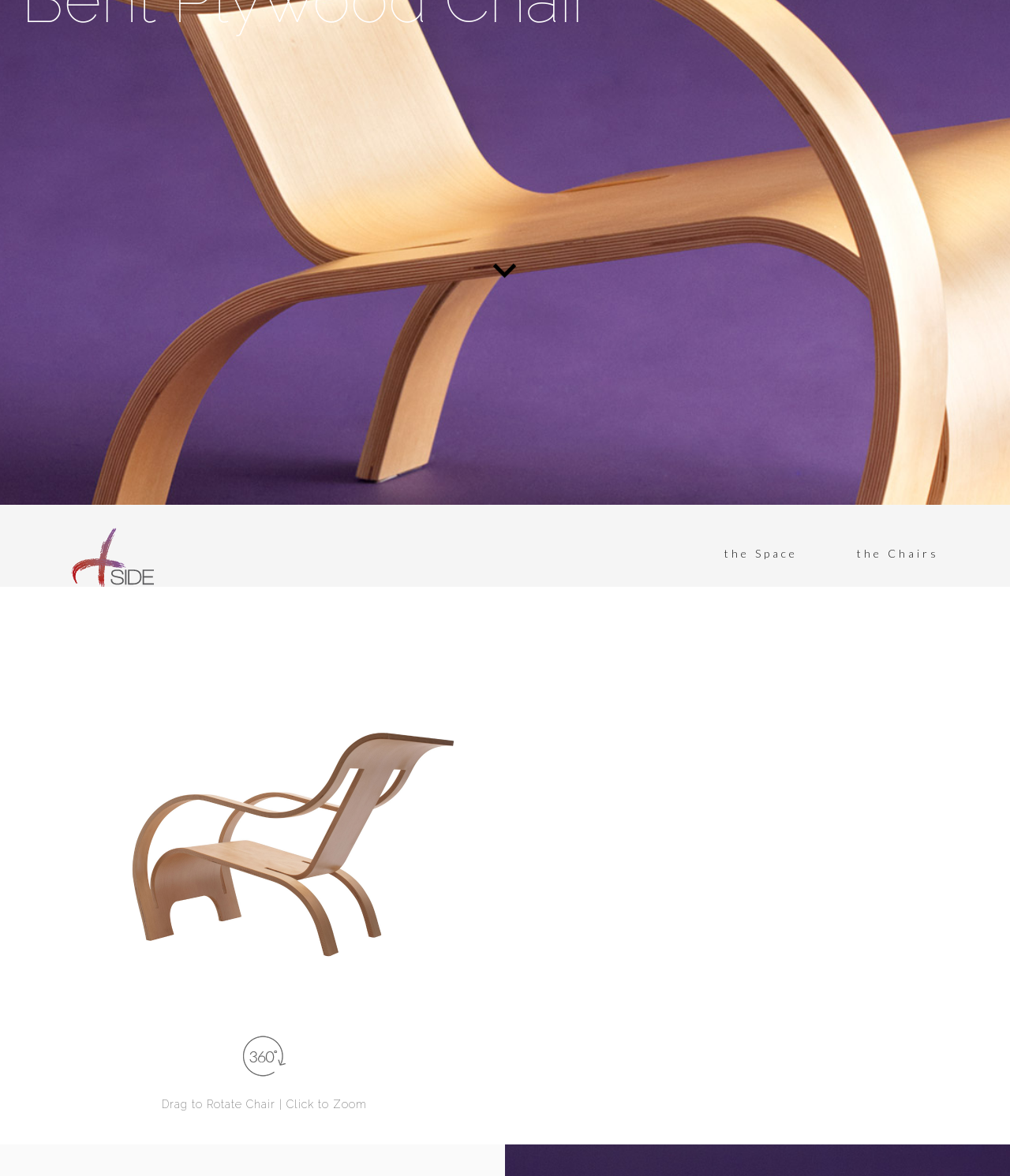Using the format (top-left x, top-left y, bottom-right x, bottom-right y), and given the element description, identify the bounding box coordinates within the screenshot: Go to Top

[0.904, 0.406, 0.941, 0.429]